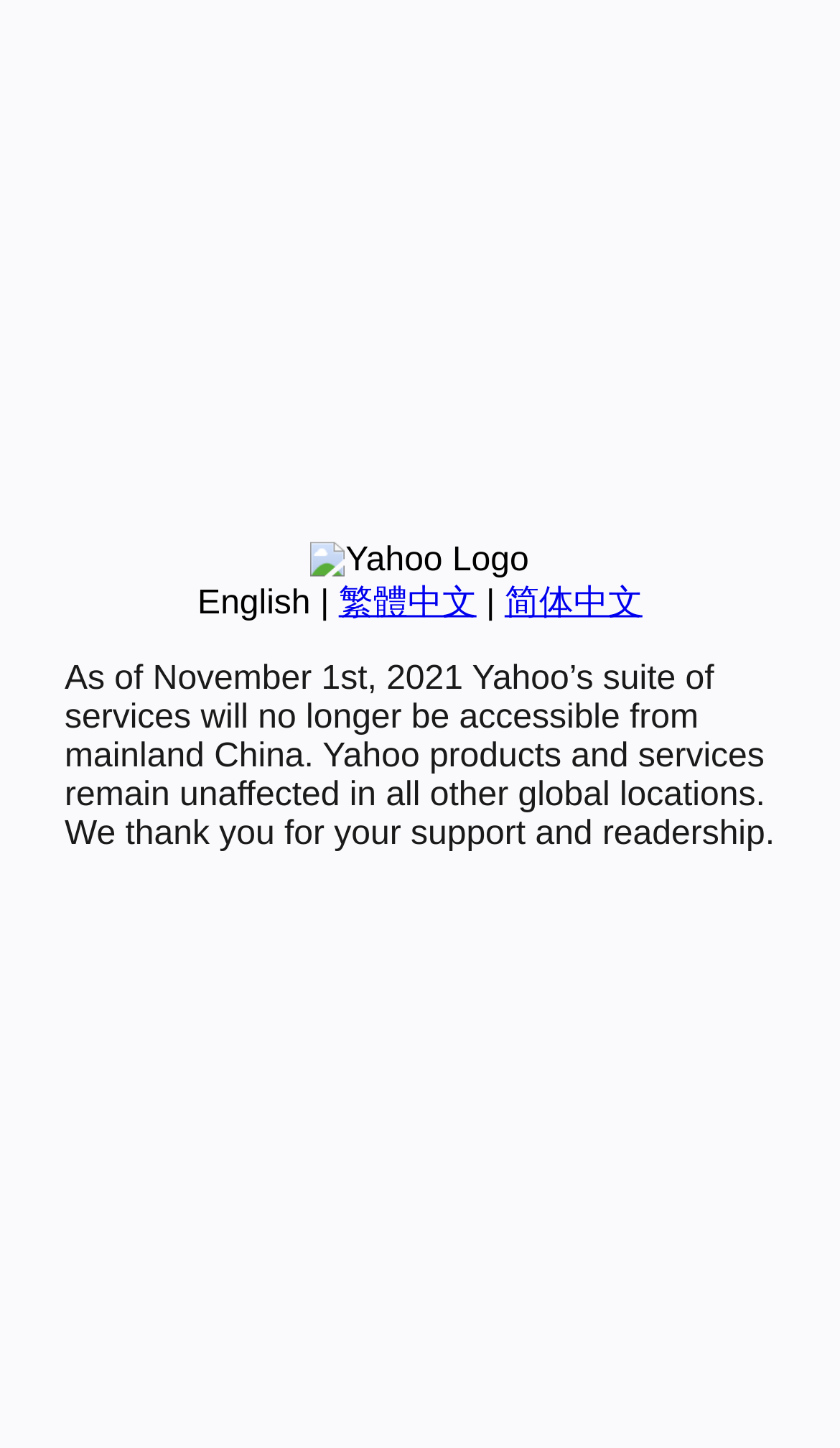Provide the bounding box coordinates for the UI element that is described as: "简体中文".

[0.601, 0.404, 0.765, 0.429]